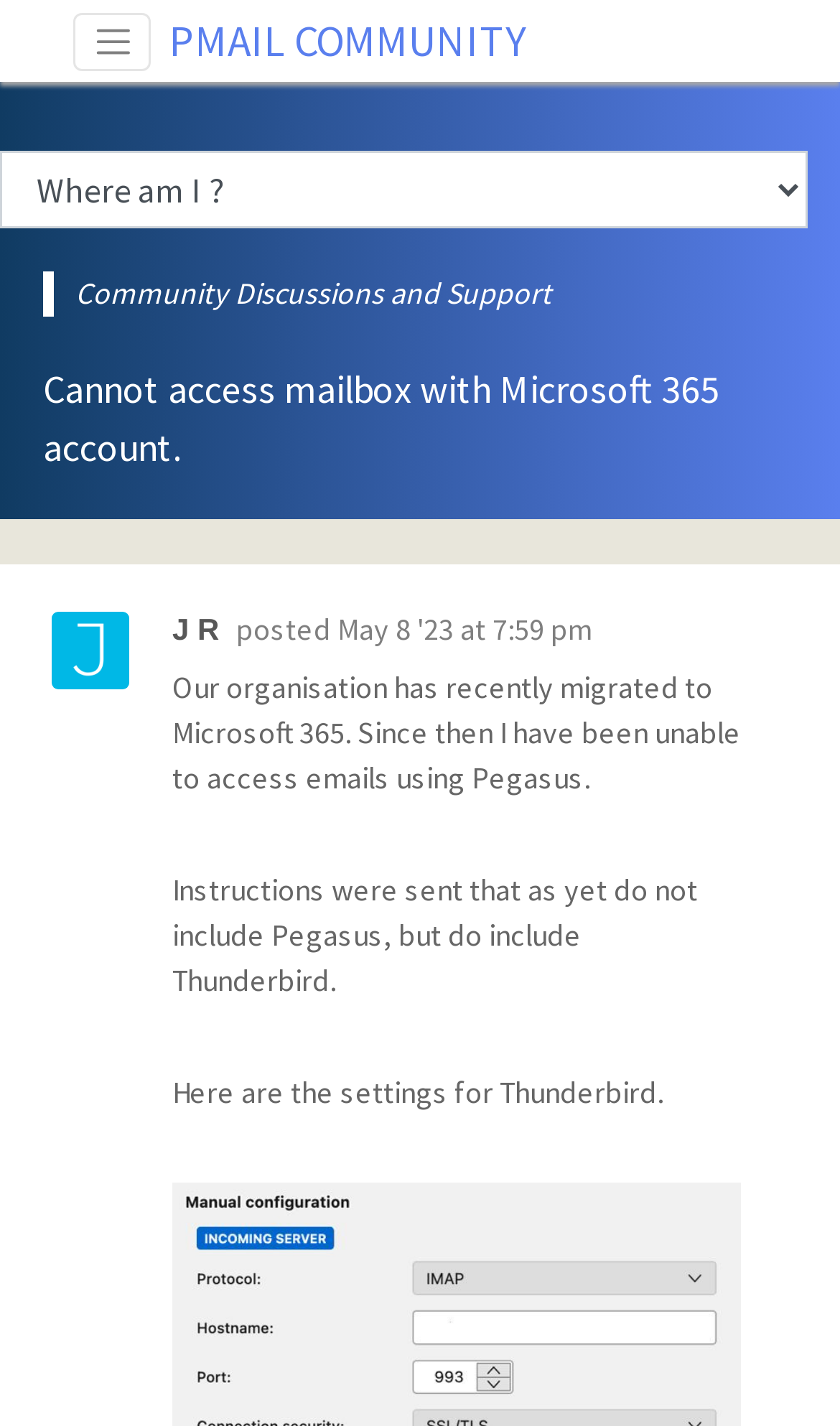What is the topic of the current discussion?
Give a single word or phrase as your answer by examining the image.

Pegasus Mail and Microsoft 365